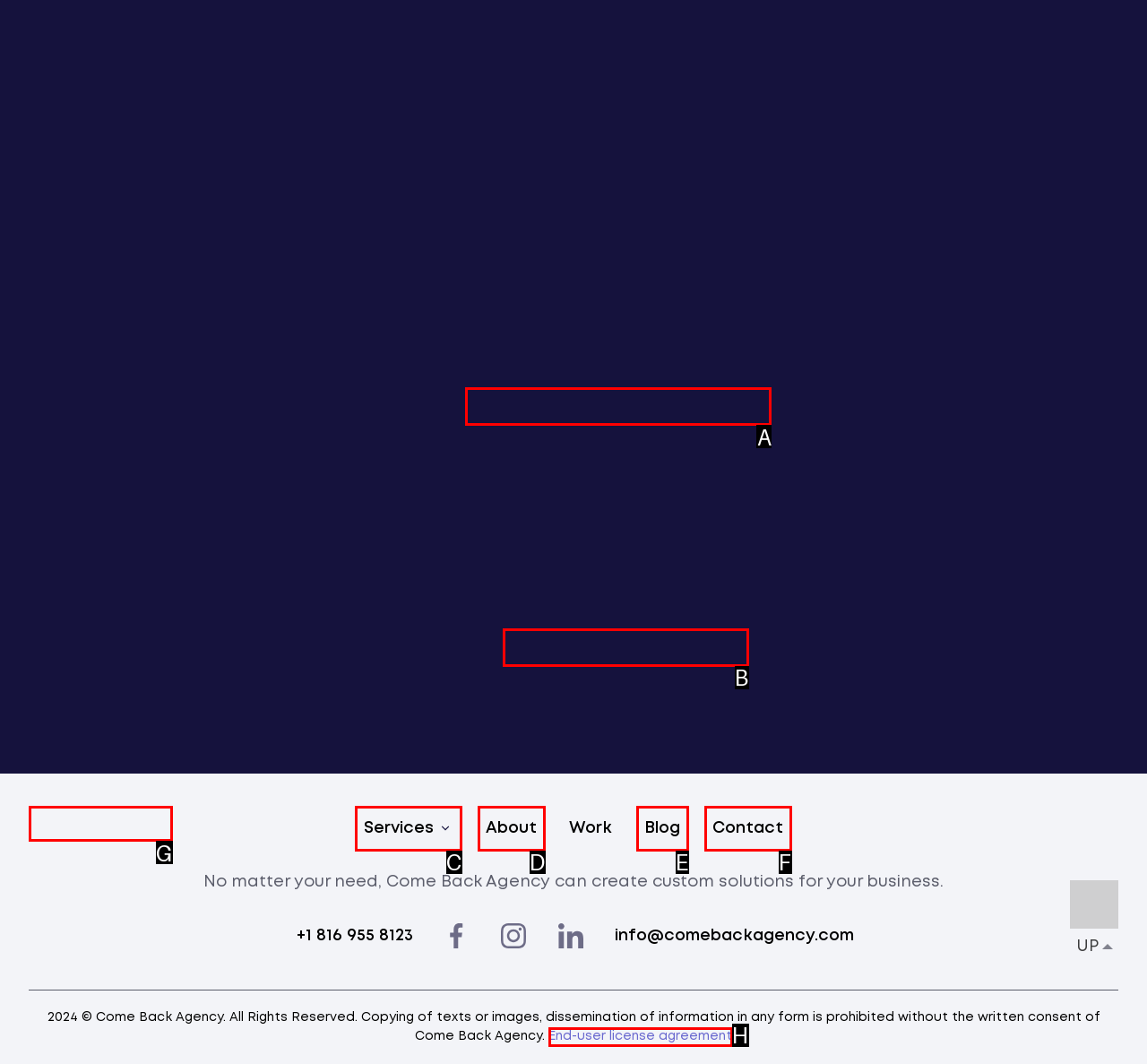For the task: Go back to the top, tell me the letter of the option you should click. Answer with the letter alone.

G